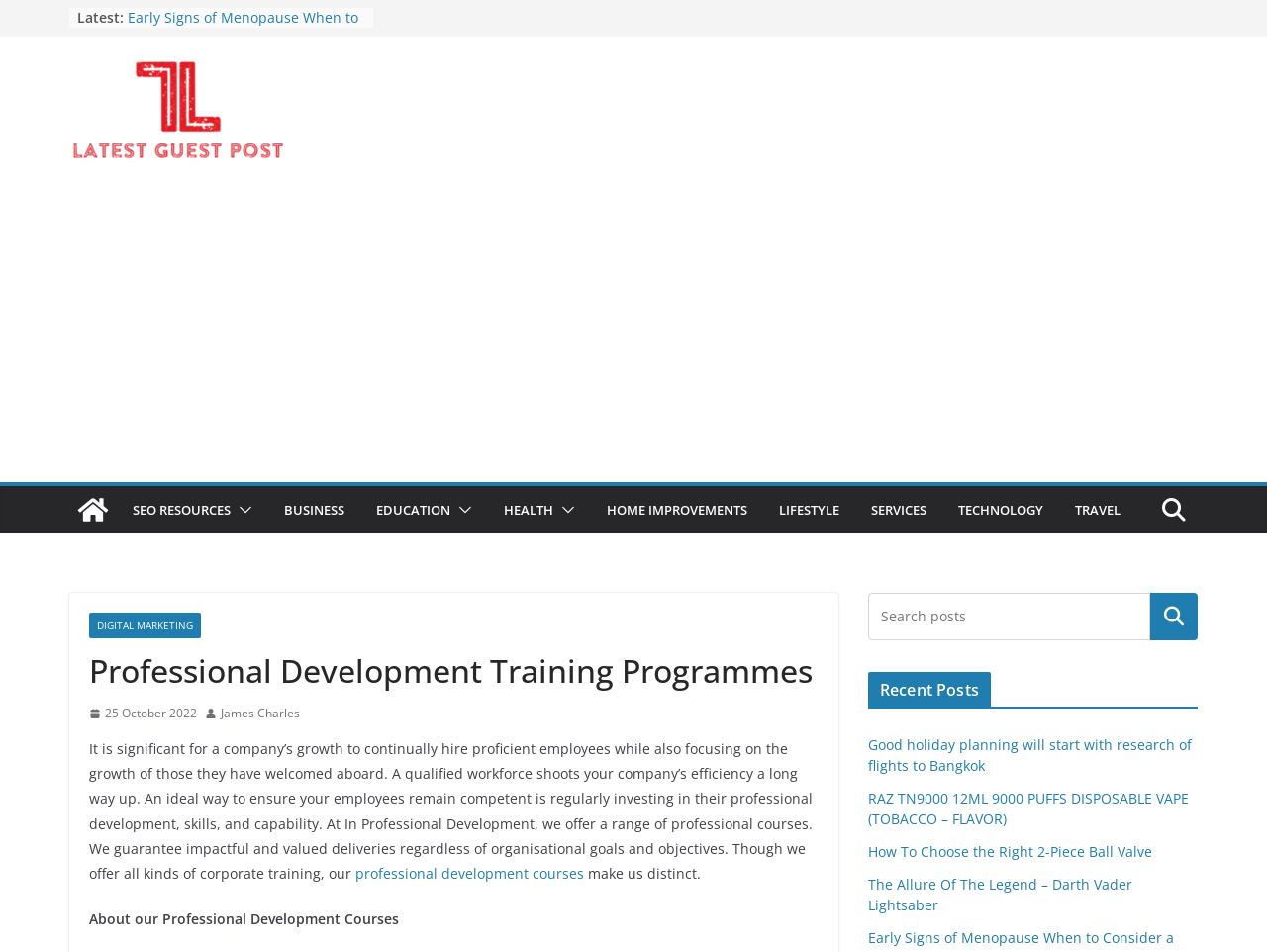Identify the first-level heading on the webpage and generate its text content.

Professional Development Training Programmes